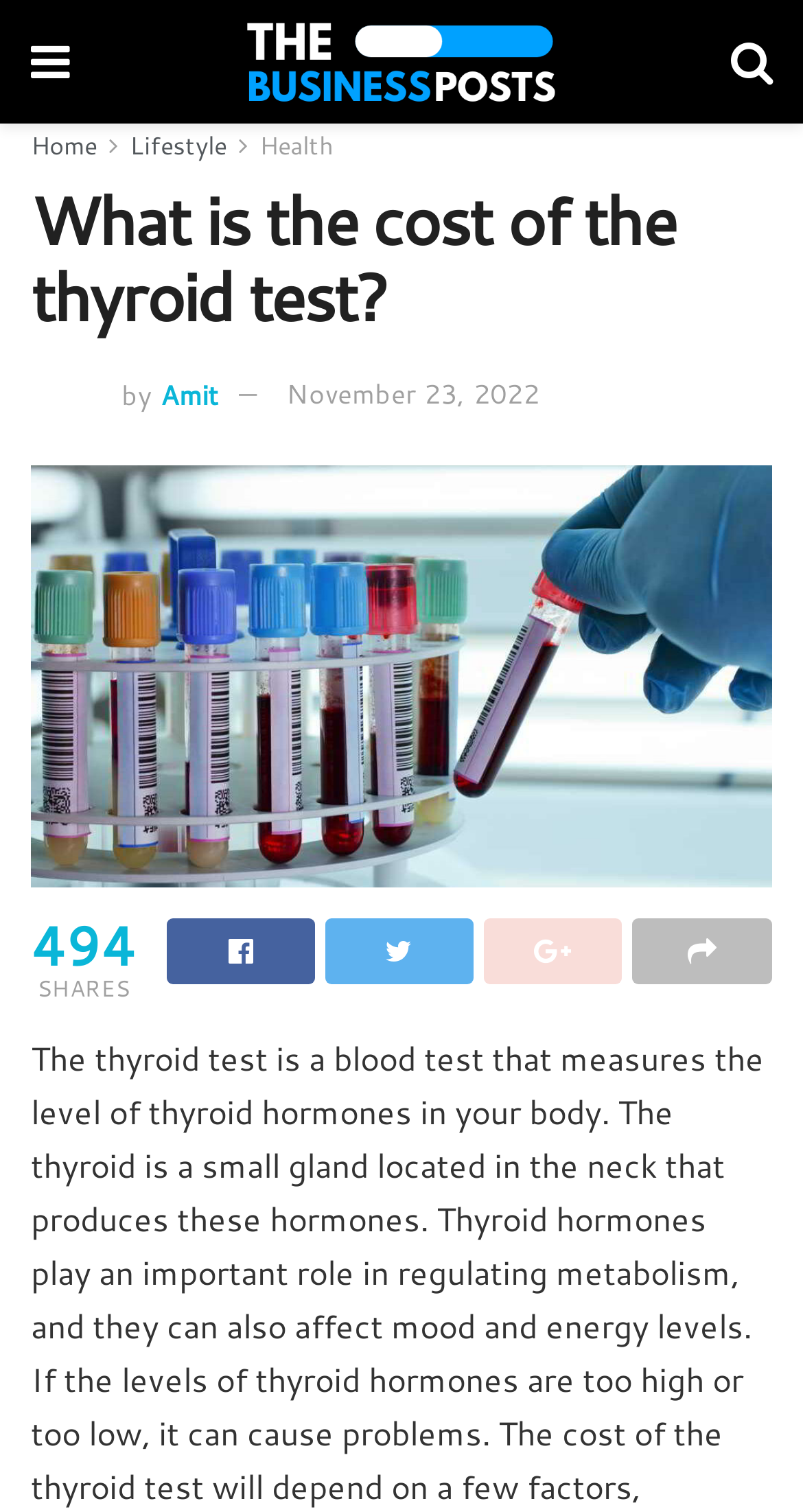Who is the author of this article?
Use the screenshot to answer the question with a single word or phrase.

Amit